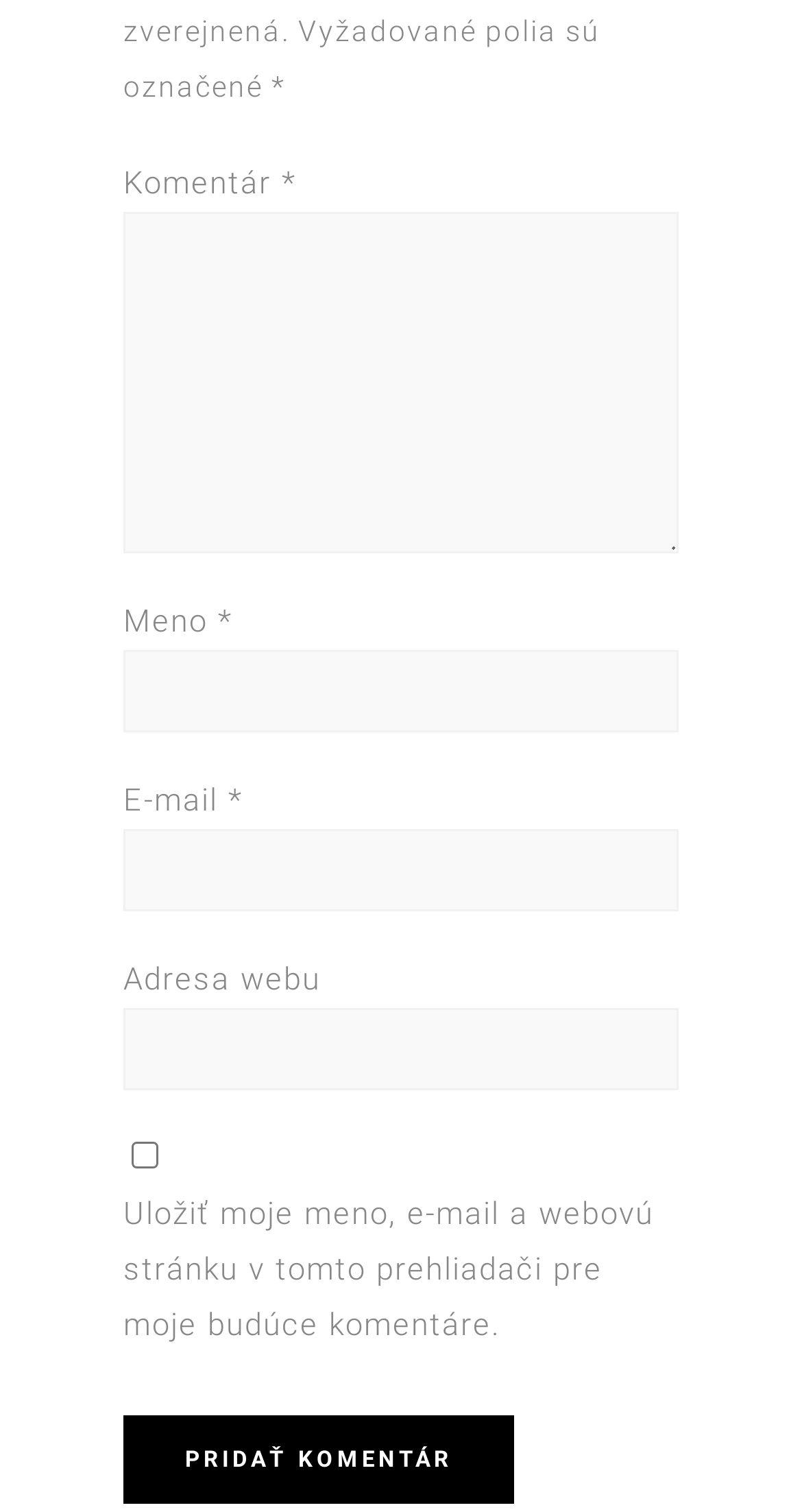Respond with a single word or short phrase to the following question: 
What is the label of the button?

Pridať komentár